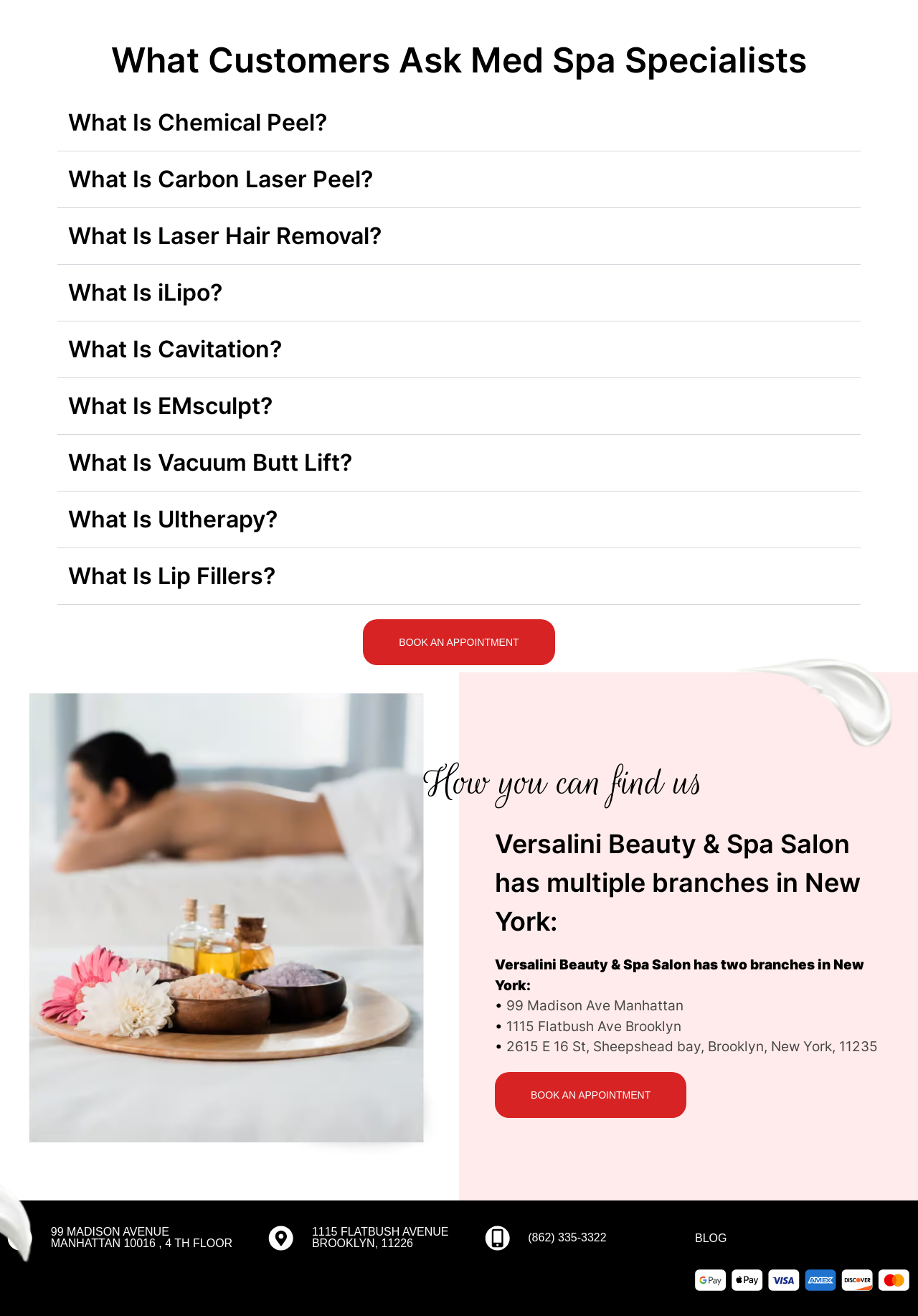Find the coordinates for the bounding box of the element with this description: "What Is Ultherapy?".

[0.074, 0.384, 0.302, 0.405]